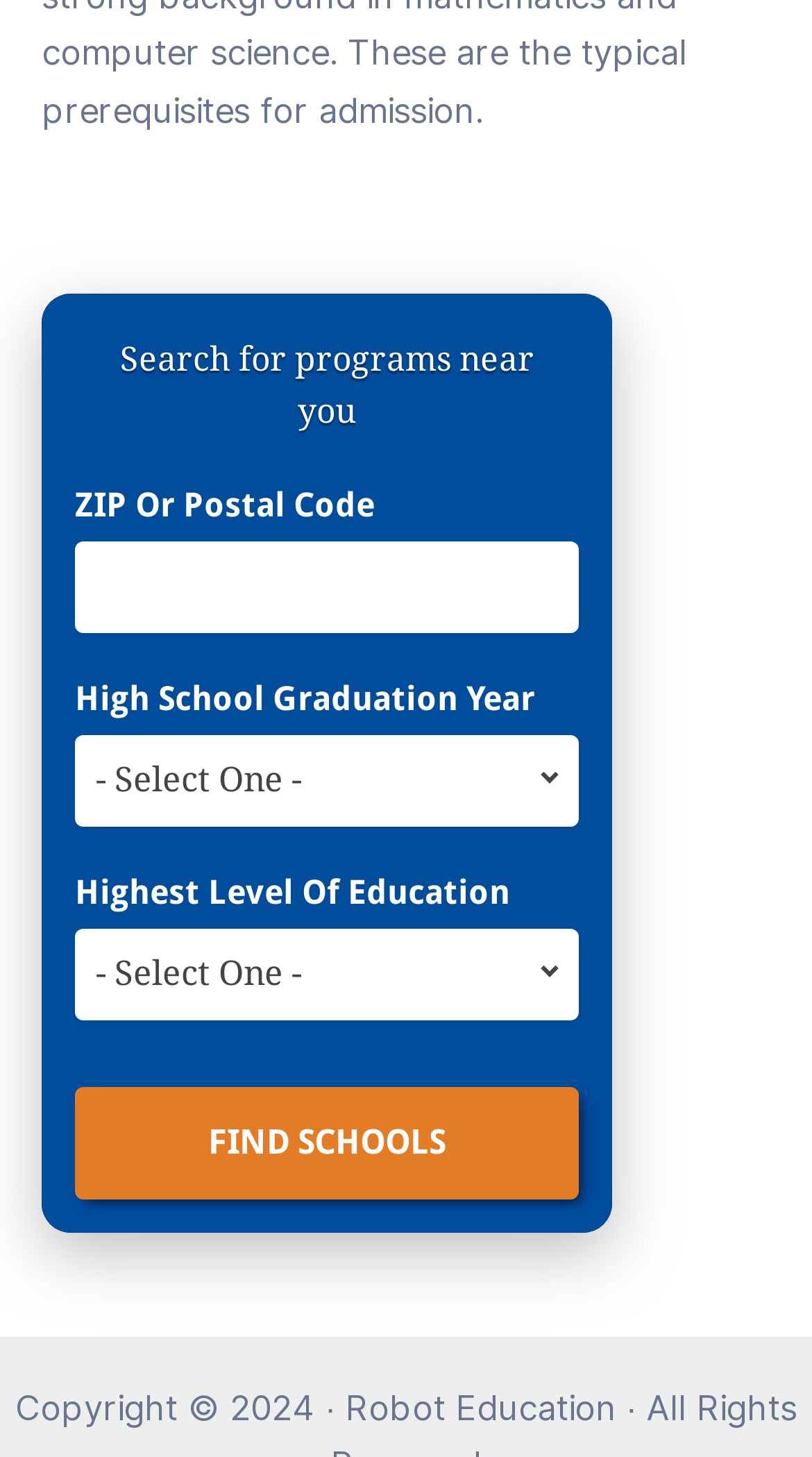Respond to the question below with a concise word or phrase:
What is the function of the 'FIND SCHOOLS' button?

Search for schools